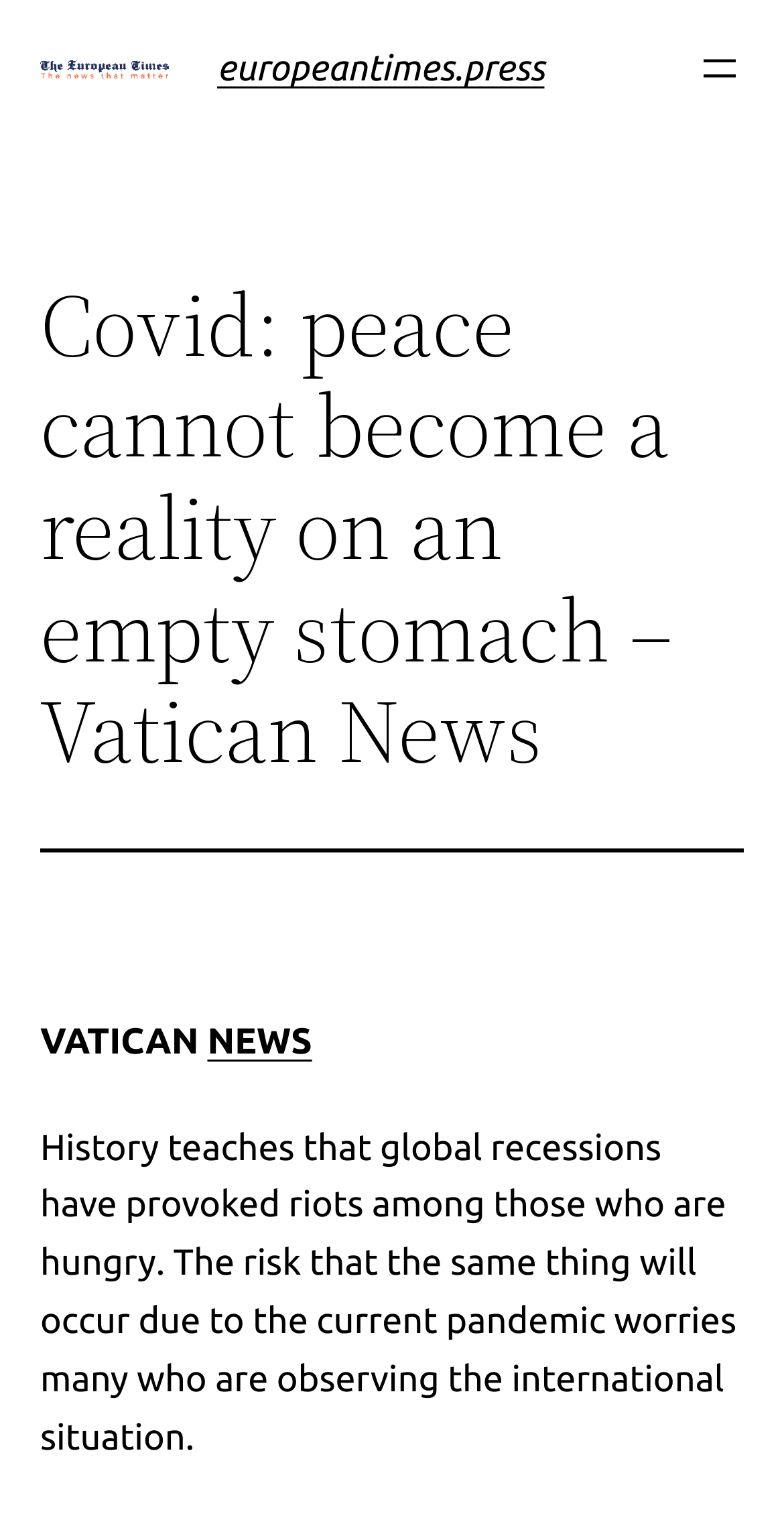Summarize the contents and layout of the webpage in detail.

The webpage appears to be a news article from Vatican News, with the title "Covid: peace cannot become a reality on an empty stomach" prominently displayed at the top center of the page. Below the title, there is a horizontal separator line. 

At the top left corner, there is a logo of "europeantimes.press" which is also a clickable link. Next to the logo, there is a heading with the same text "europeantimes.press". 

On the top right corner, there is a navigation menu with an "Open menu" button. 

The main content of the article starts below the title, with a brief introduction that mentions how history has shown that global recessions have led to riots among those who are hungry, and how the current pandemic is causing similar concerns. 

There are two tabs or categories on the top center of the page, with "VATICAN" and "NEWS" labels, which may be used to navigate to different sections of the website.